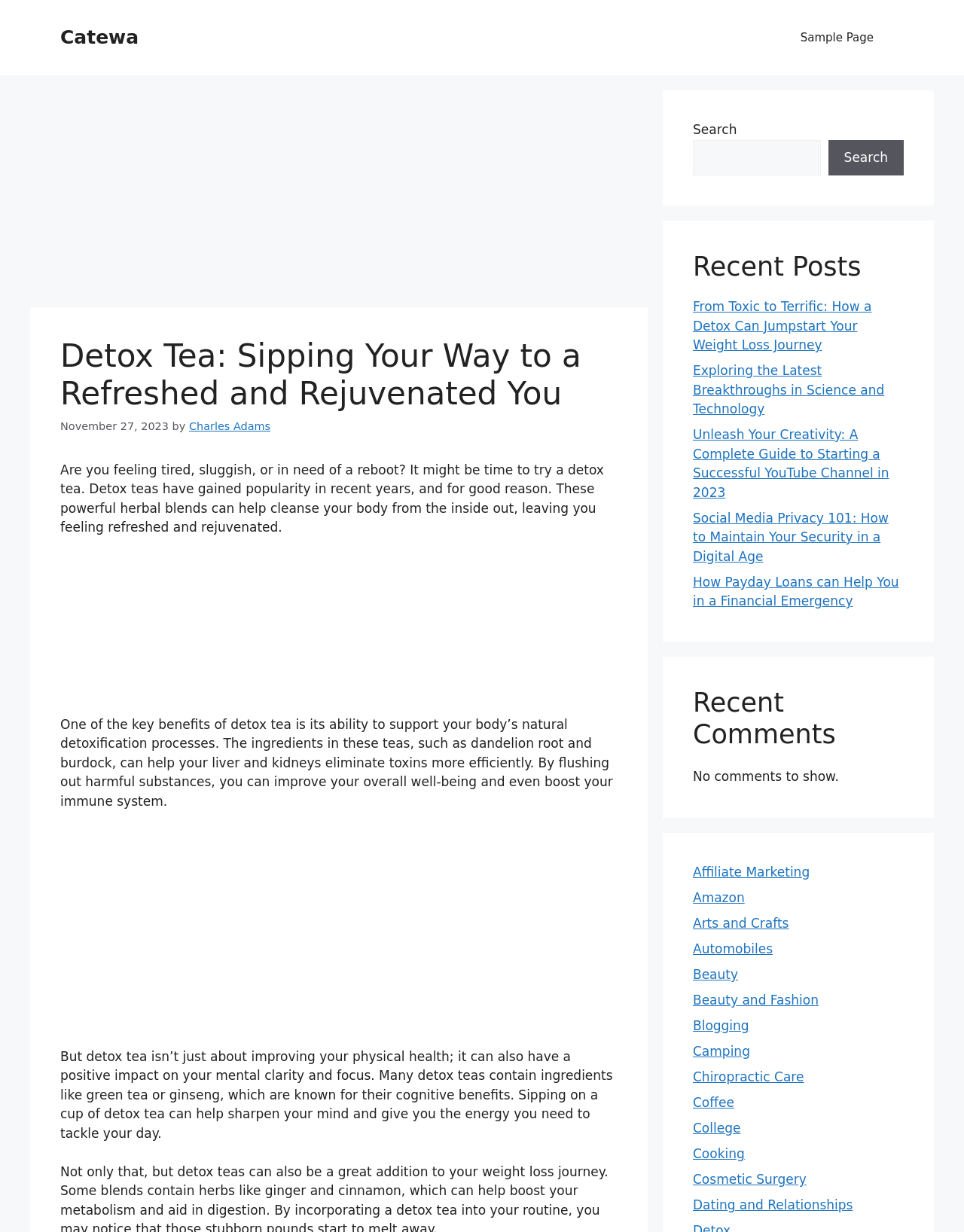Please find and report the bounding box coordinates of the element to click in order to perform the following action: "Read the article 'From Toxic to Terrific: How a Detox Can Jumpstart Your Weight Loss Journey'". The coordinates should be expressed as four float numbers between 0 and 1, in the format [left, top, right, bottom].

[0.719, 0.243, 0.904, 0.286]